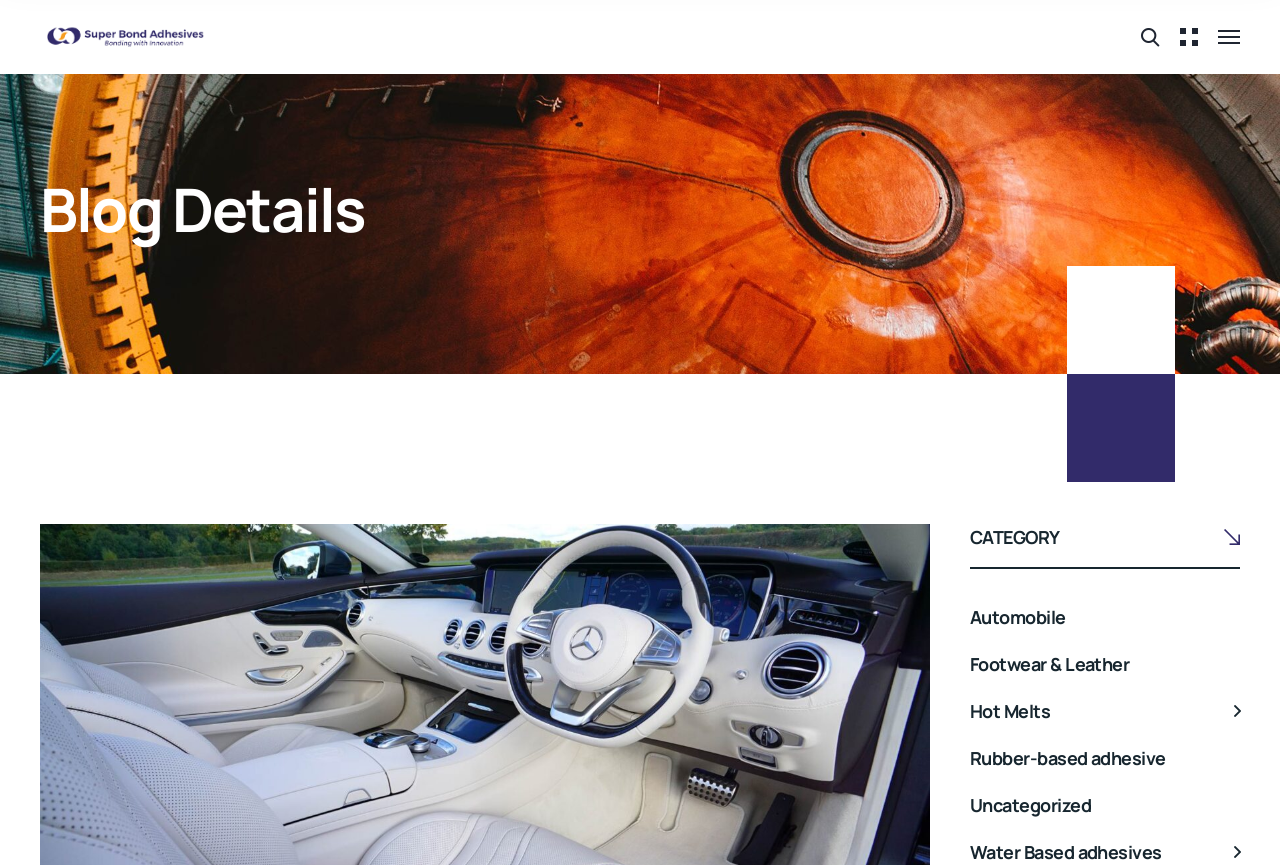Locate the bounding box of the UI element with the following description: "Debt repayment scheme".

None